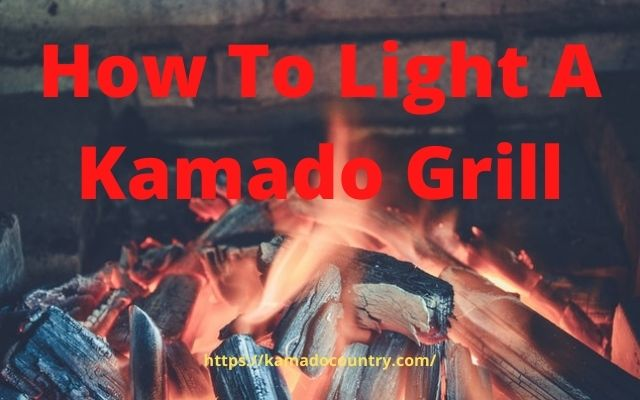Illustrate the image with a detailed caption.

The image presents an instructive guide titled "How To Light A Kamado Grill," set against a backdrop of glowing embers and charcoal. This visual emphasizes the warm, inviting glow of the fire, underscoring the art of grilling. The bold red text captures attention, symbolizing both the heat of the flames and the spirited approach to barbecue cooking. The composition effectively blends the practical aspects of lighting a Kamado grill with an engaging aesthetic, making it an appealing visual for enthusiasts eager to learn grilling techniques. Additionally, the URL at the bottom suggests further resources for readers interested in deepening their knowledge and skills in using this popular type of grill.